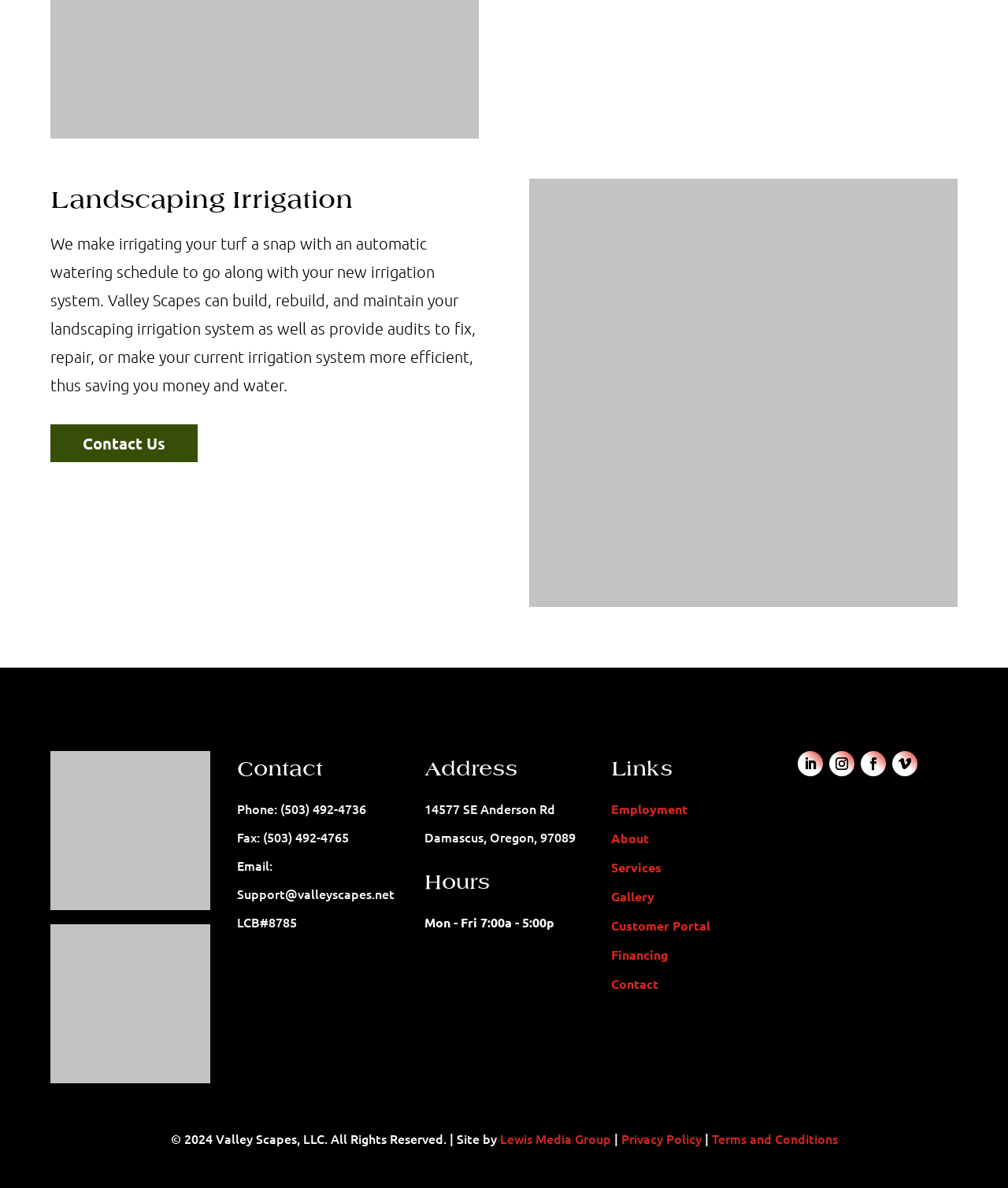Please identify the bounding box coordinates of the element that needs to be clicked to execute the following command: "Check the 'Phone' number". Provide the bounding box using four float numbers between 0 and 1, formatted as [left, top, right, bottom].

[0.278, 0.673, 0.364, 0.688]